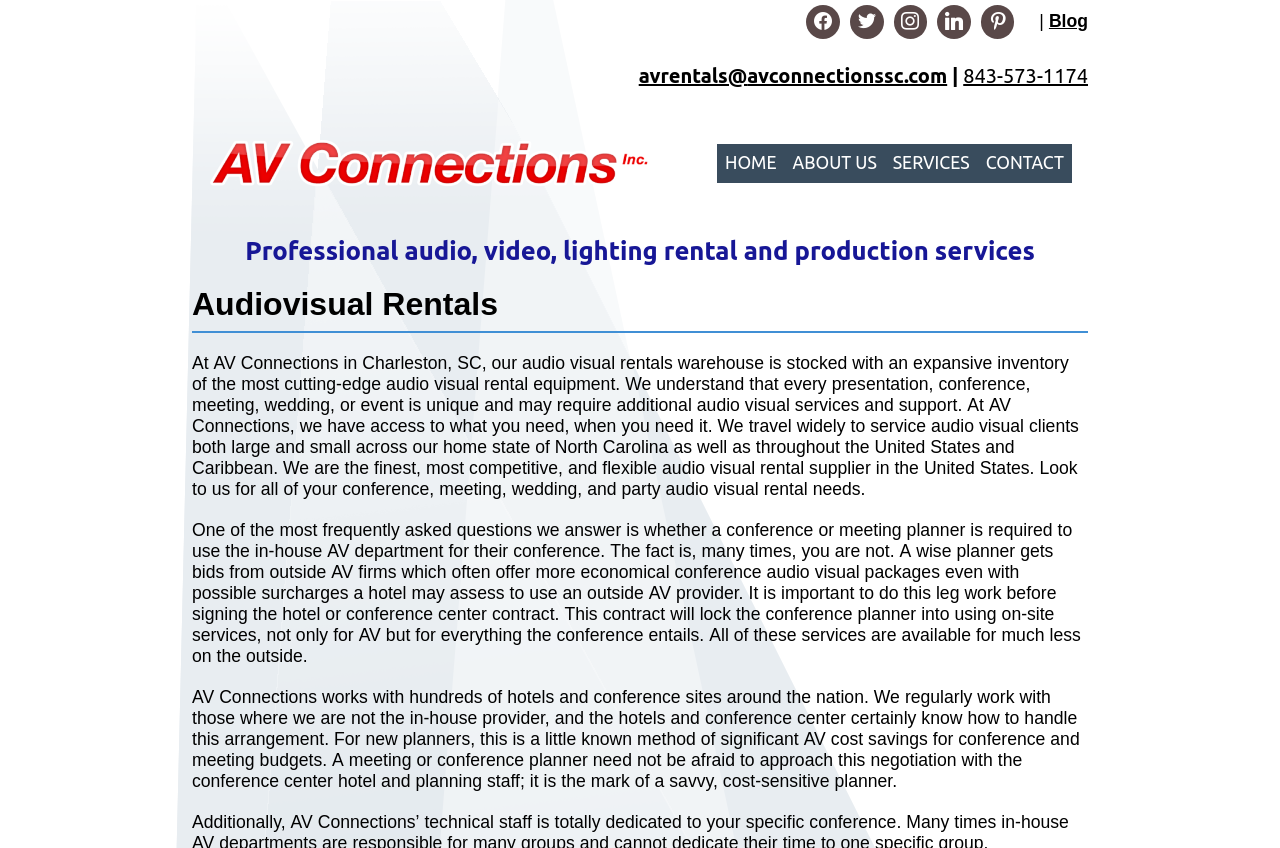What is the location of the AV Connections warehouse?
Answer the question with a thorough and detailed explanation.

I read the paragraph that mentions 'At AV Connections in Charleston, SC, our audio visual rentals warehouse...' which indicates that the warehouse is located in Charleston, SC.